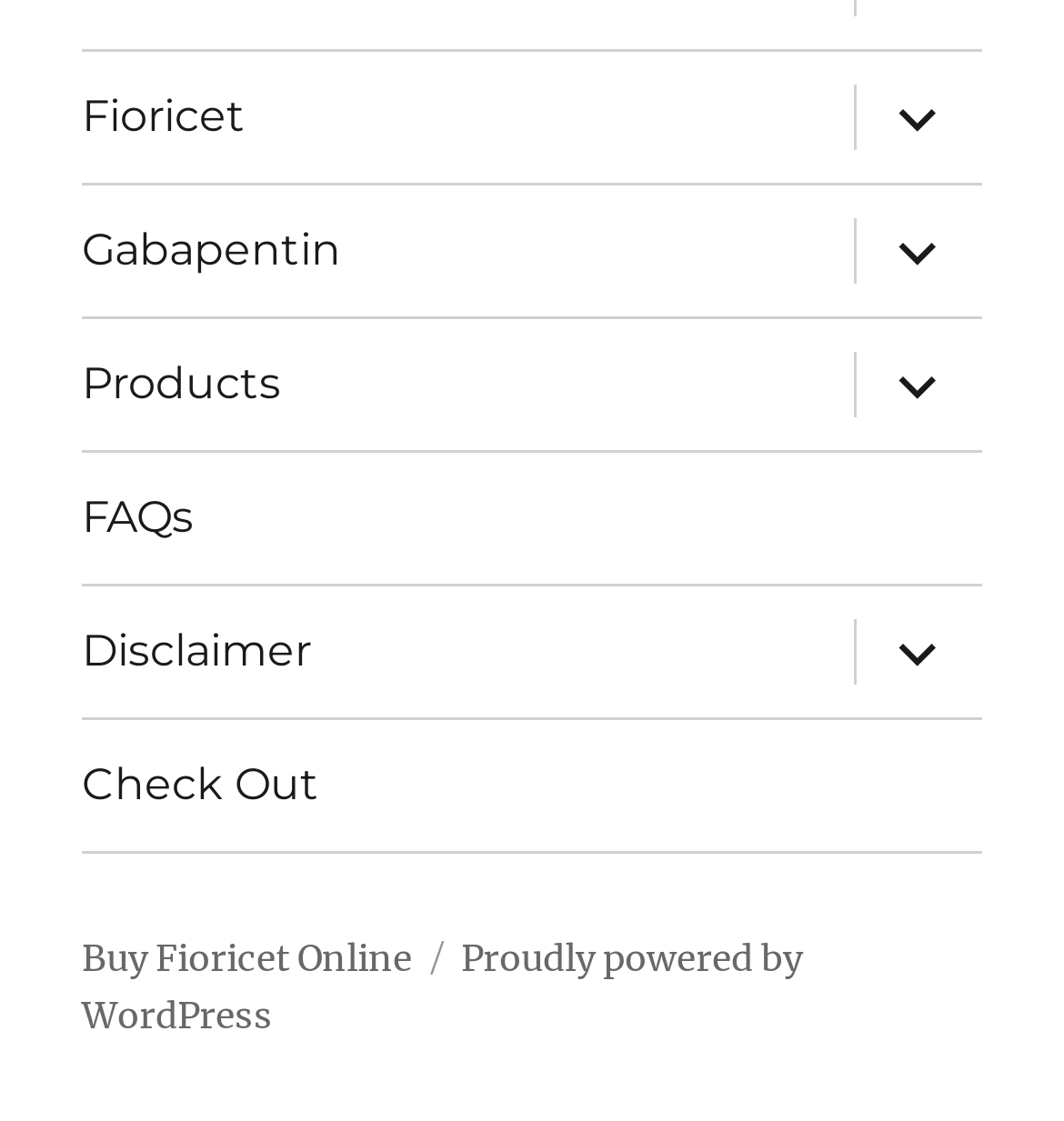Answer the question using only a single word or phrase: 
Is there a call-to-action to buy a product?

Yes